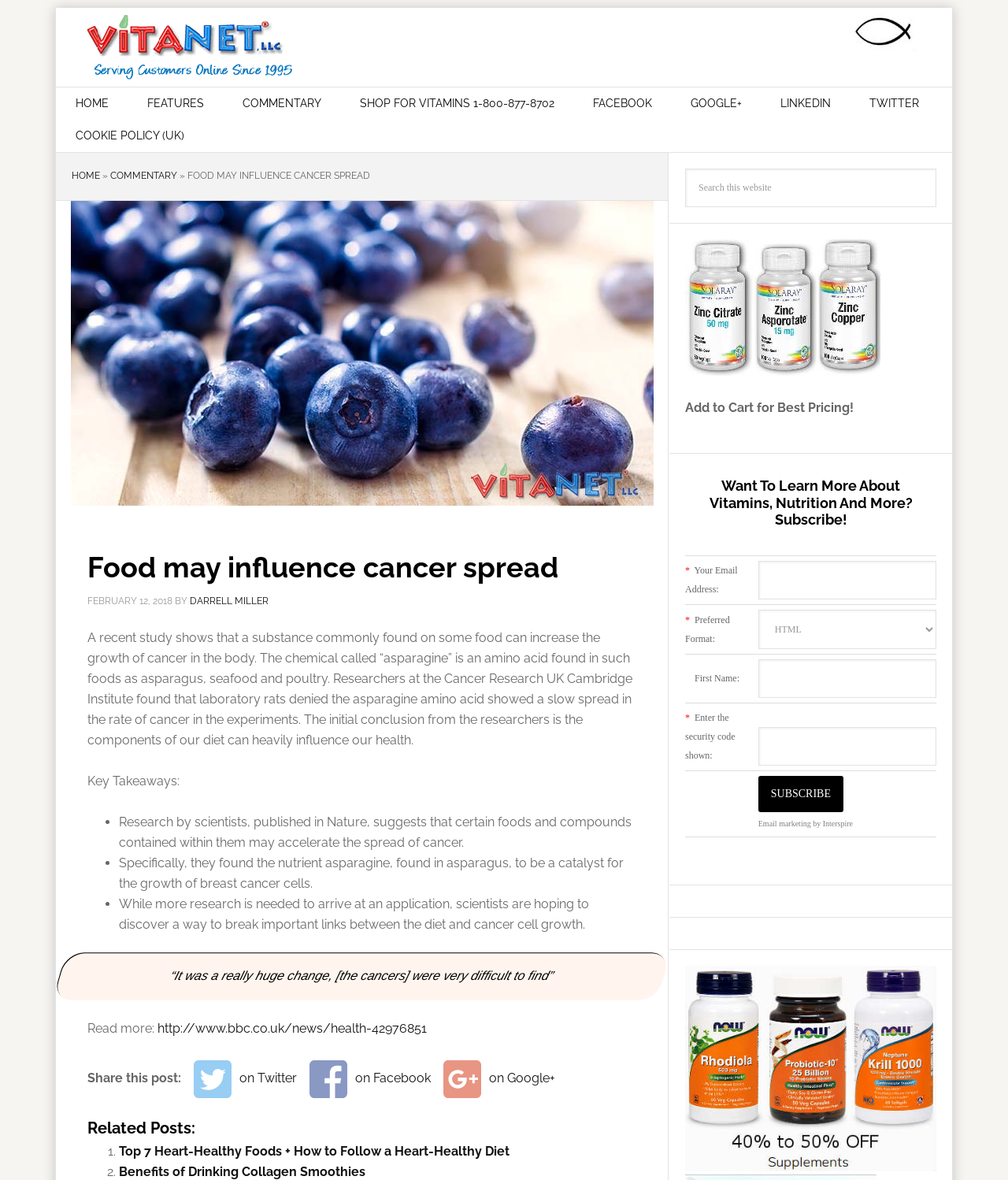What is the name of the amino acid found in asparagus?
Look at the image and construct a detailed response to the question.

The article mentions that researchers at the Cancer Research UK Cambridge Institute found that laboratory rats denied the asparagine amino acid showed a slow spread in the rate of cancer in the experiments. This indicates that asparagine is the amino acid found in asparagus.